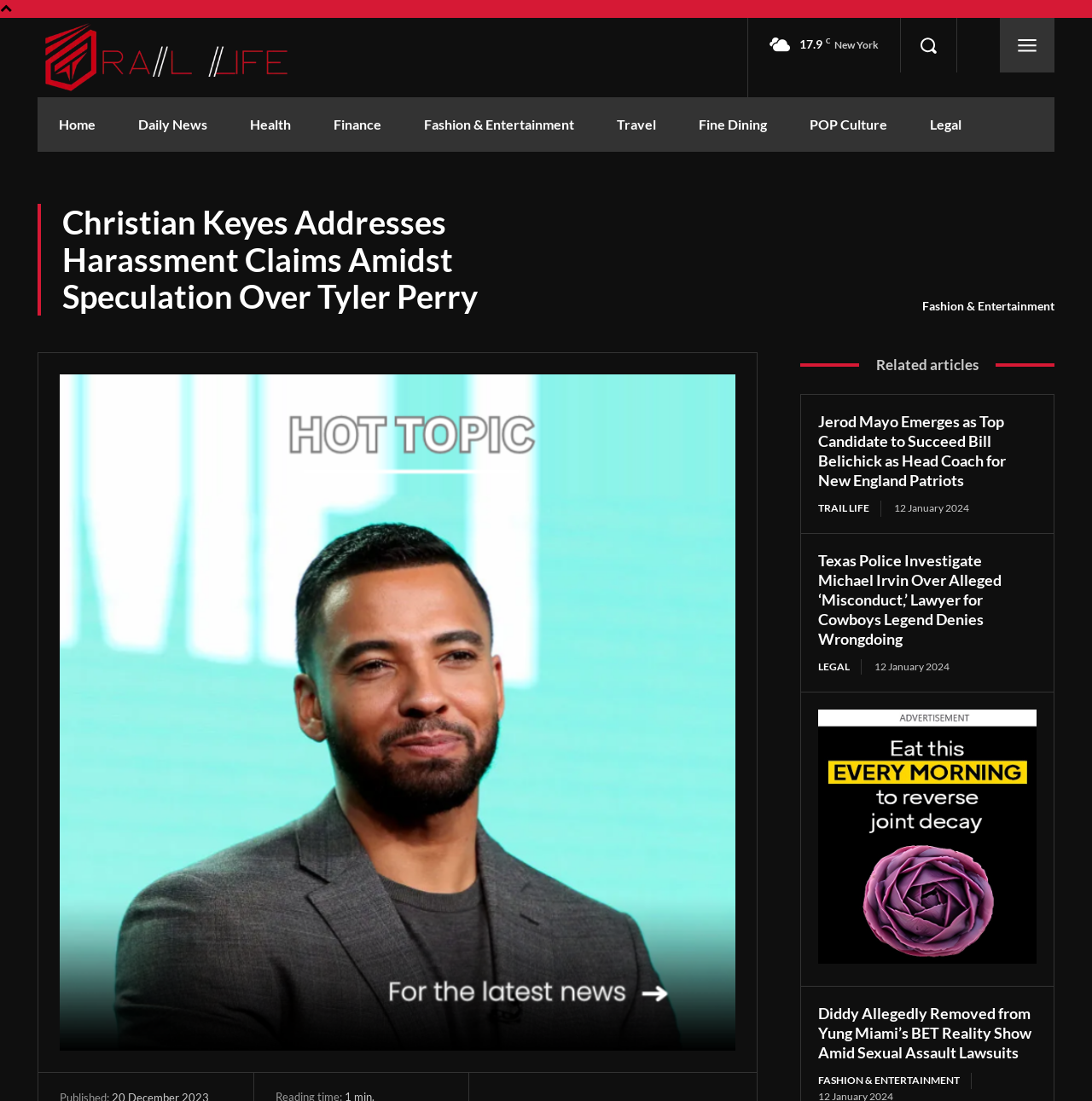Please find the bounding box coordinates of the section that needs to be clicked to achieve this instruction: "Read the article about Jerod Mayo".

[0.749, 0.374, 0.921, 0.444]